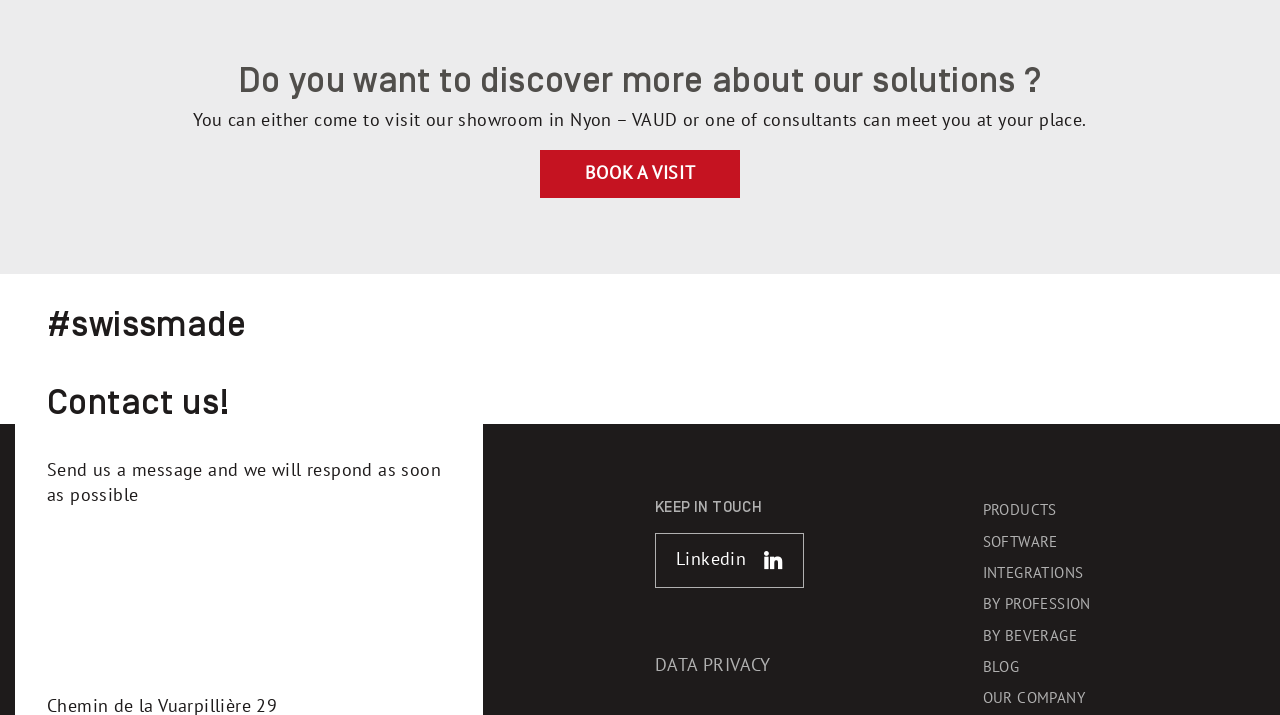What is the location of the showroom?
Please use the image to deliver a detailed and complete answer.

The location of the showroom can be found in the StaticText element 'You can either come to visit our showroom in Nyon – VAUD or one of consultants can meet you at your place.'